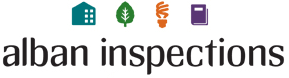Using the information in the image, give a detailed answer to the following question: What is the focus of Alban Inspections?

I examined the logo and accompanying text, and inferred that Alban Inspections focuses on three main areas: home inspection, environmental health, and buyer education, which is reflected in their approachable yet professional brand identity.